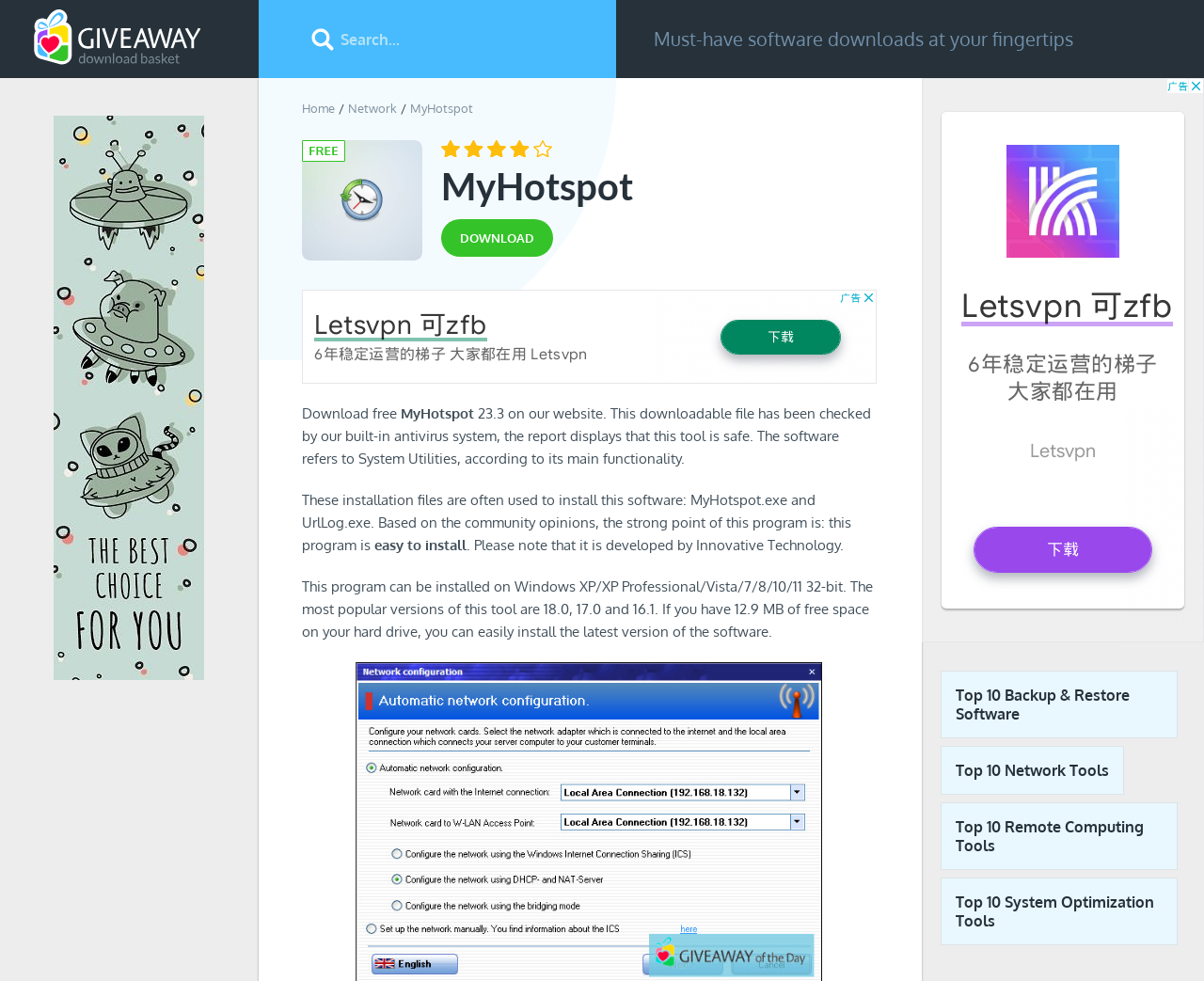Offer a detailed explanation of the webpage layout and contents.

The webpage is about downloading the latest version of MyHotspot, a software product featured as one of the best titles in Network for Windows PC. At the top left, there is a link to "Software and Games for Windows". Next to it, there is a search box with a placeholder text "Search...". A small button is located to the right of the search box.

Below the search box, there is a heading "MyHotspot" with a "DOWNLOAD" link underneath. To the left of the heading, there is a section with a static text "Must-have software downloads at your fingertips". Above this section, there are links to "Home" and "Network".

On the right side of the page, there is an advertisement iframe. Below the advertisement, there is a section with information about MyHotspot, including a description of the software, its rating, and details about the installation files. The section also mentions the strong points of the program, including that it is easy to install.

At the bottom of the page, there are links to other top software categories, including "Top 10 Backup & Restore Software", "Top 10 Network Tools", "Top 10 Remote Computing Tools", and "Top 10 System Optimization Tools". Another advertisement iframe is located at the bottom right corner of the page.